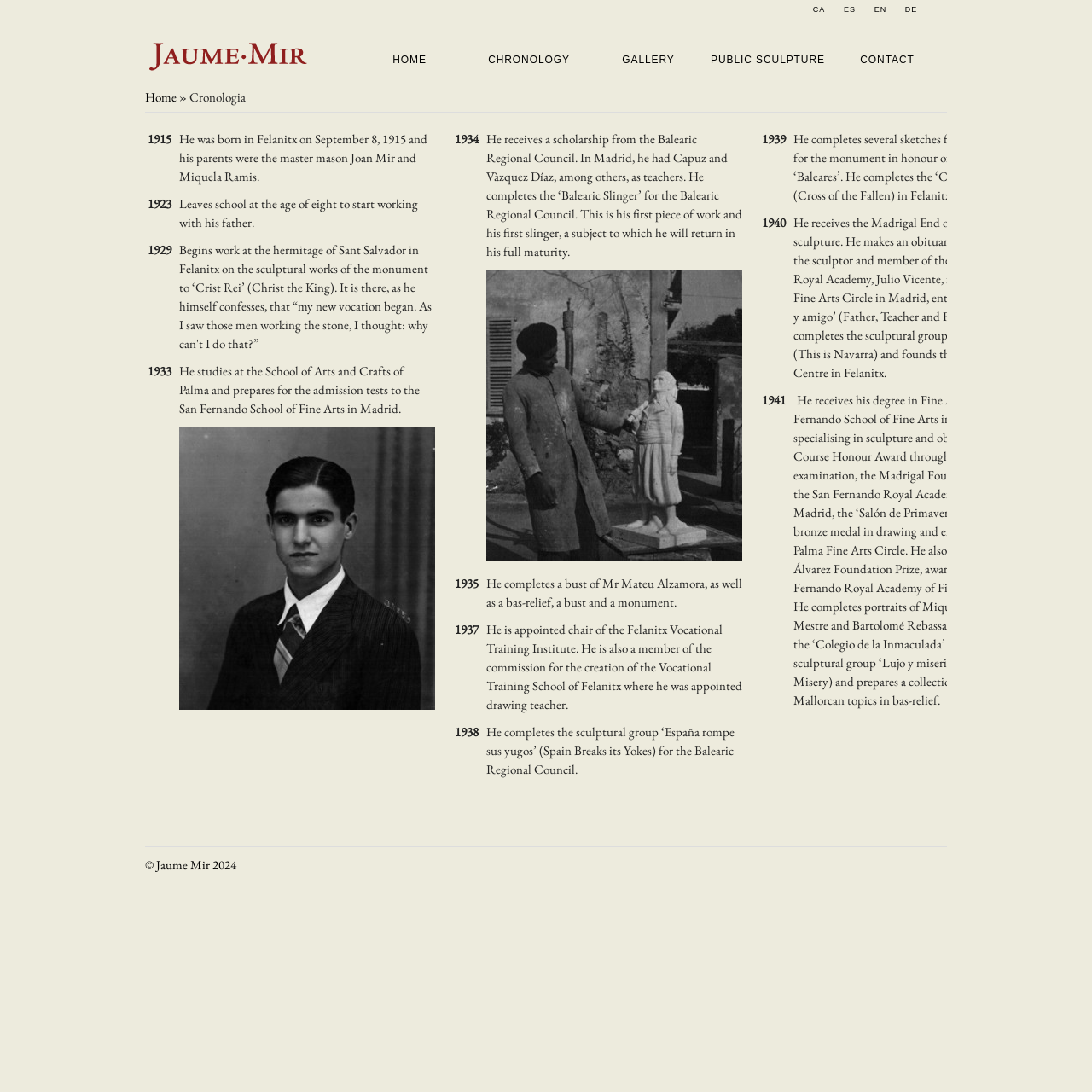Locate the bounding box coordinates of the clickable part needed for the task: "Read about the artist's life in 1915".

[0.162, 0.12, 0.391, 0.169]